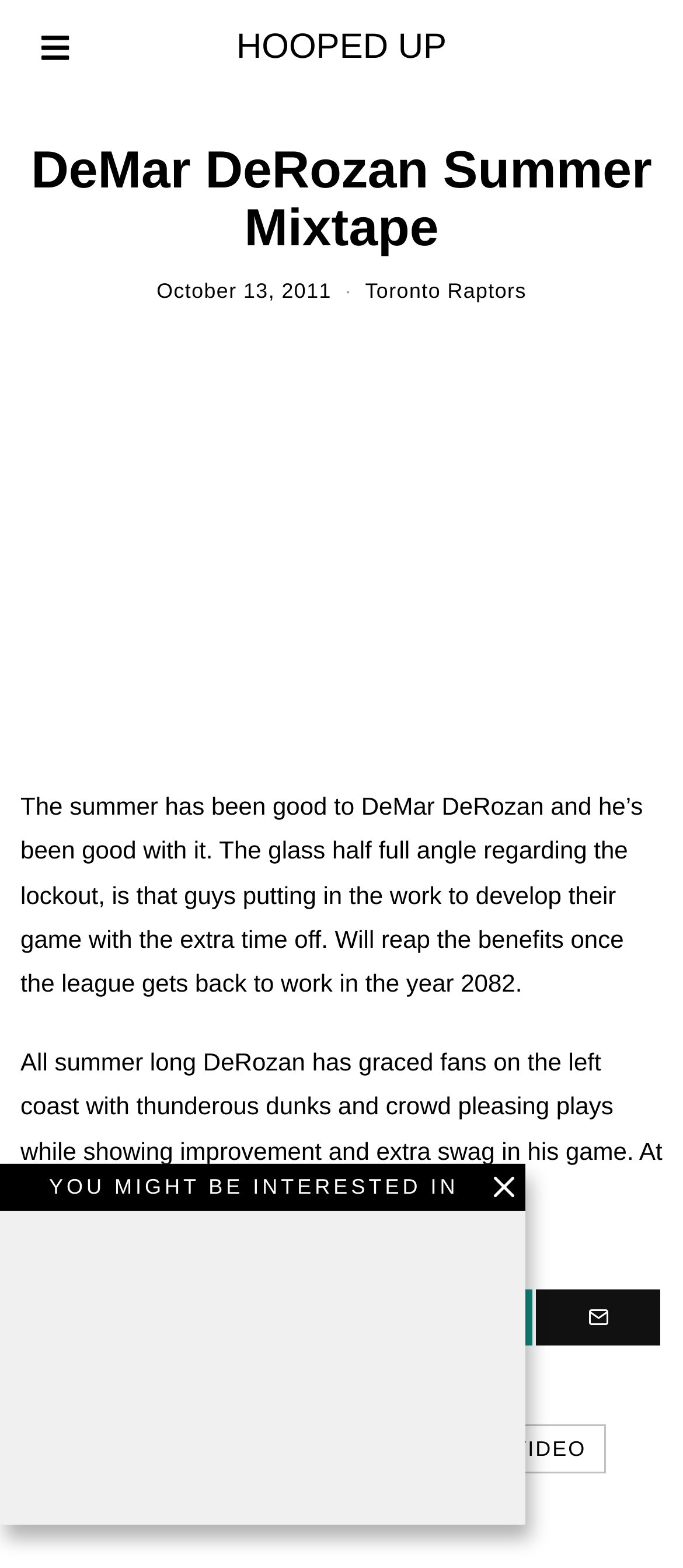Deliver a detailed narrative of the webpage's visual and textual elements.

The webpage is about DeMar DeRozan's summer mixtape, with a focus on his basketball skills and achievements. At the top of the page, there is a large heading "HOOPED UP" with a link to the same text. Below this, there is a header section with a heading "DeMar DeRozan Summer Mixtape" and a time stamp "October 13, 2011". To the right of the time stamp, there is a link to "Toronto Raptors".

The main content of the page is divided into two paragraphs of text. The first paragraph discusses how DeMar DeRozan has been using the lockout to develop his game, and how he has been impressing fans on the west coast with his dunks and plays. The second paragraph continues to praise DeRozan's skills and mentions that he has been showing improvement and extra confidence in his game.

Below the text, there are five social media links, represented by icons, aligned horizontally across the page. Above these links, there is a disabled plugin object that takes up most of the width of the page.

At the bottom of the page, there are three links to related content: "DEMAR DEROZAN", "MIXTAPE", and "VIDEO". These links are aligned horizontally across the page. Above these links, there is a heading "YOU MIGHT BE INTERESTED IN" and a button with an icon.